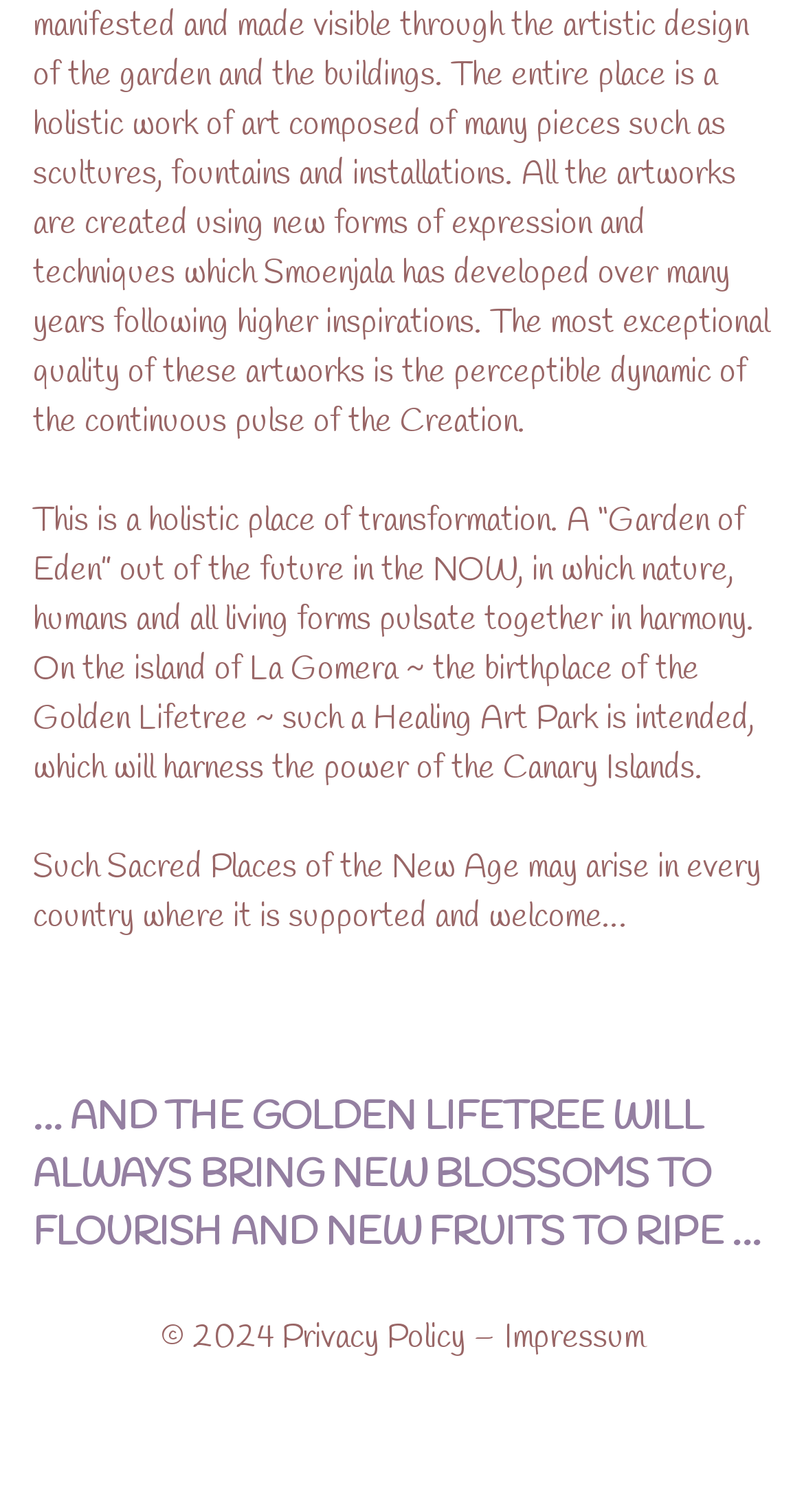Based on the image, please respond to the question with as much detail as possible:
What are the two links at the bottom of the page?

The two links at the bottom of the page are 'Privacy Policy' and 'Impressum', which are likely related to the website's terms and conditions.